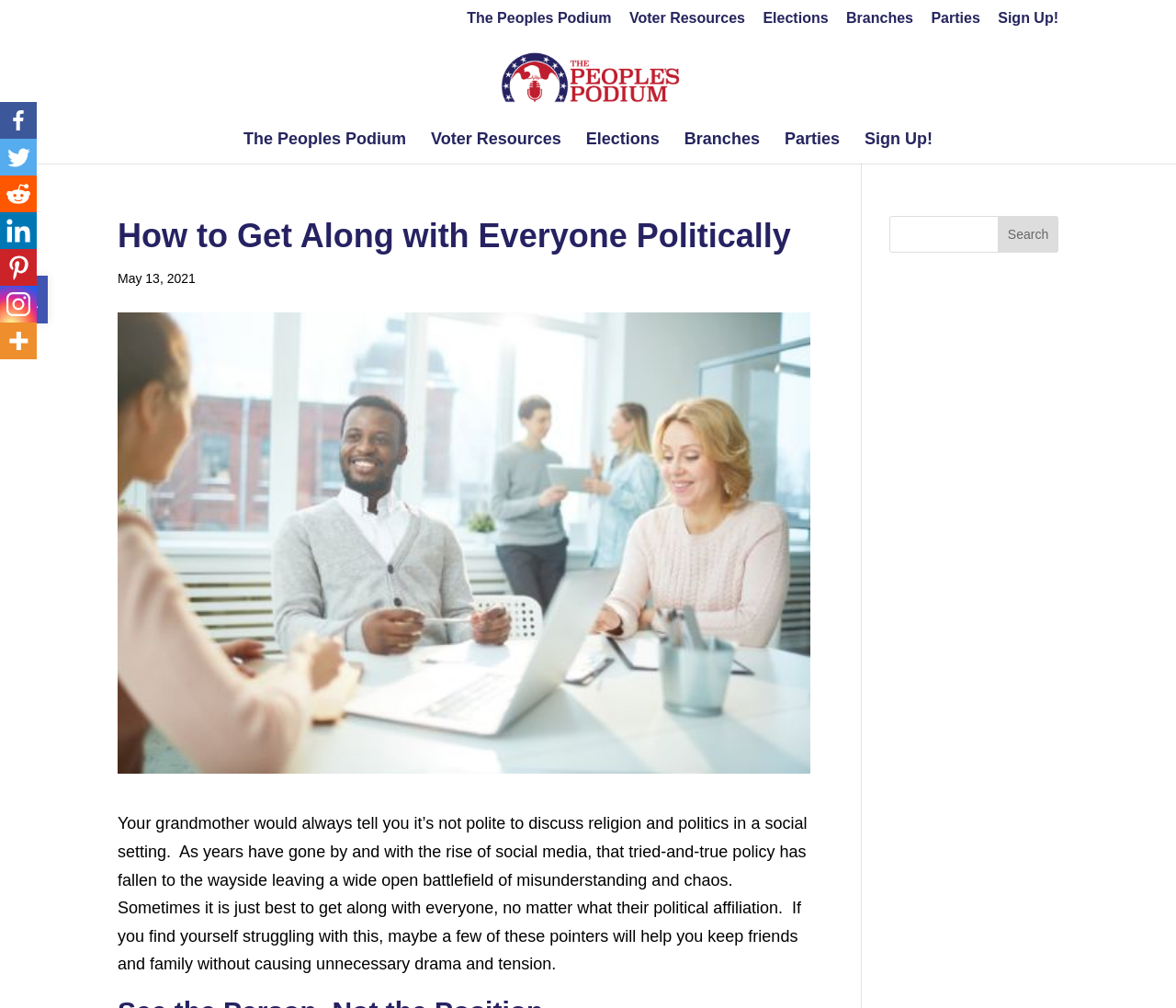Kindly determine the bounding box coordinates for the area that needs to be clicked to execute this instruction: "Search for something".

[0.756, 0.214, 0.9, 0.251]